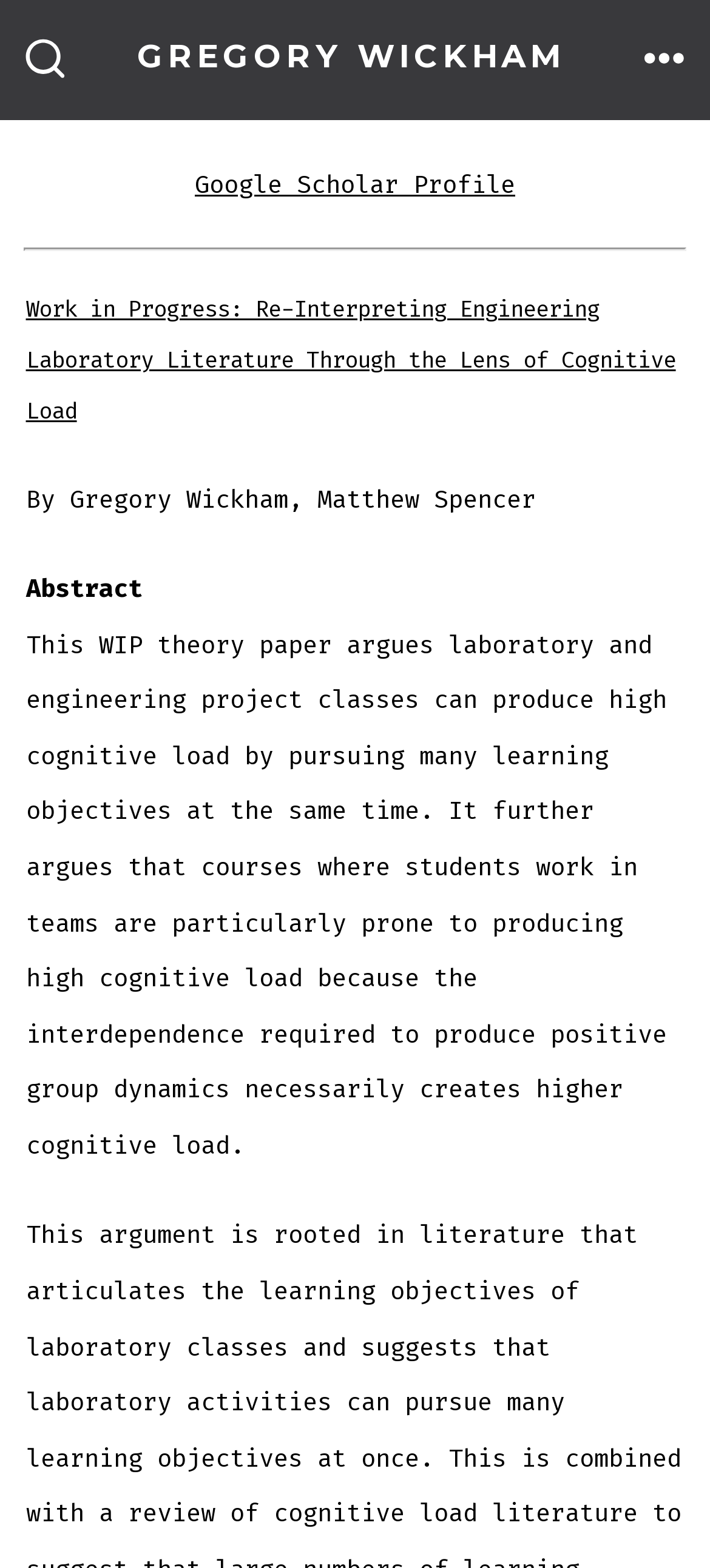Answer the following query concisely with a single word or phrase:
What is the title of the work in progress?

Re-Interpreting Engineering Laboratory Literature Through the Lens of Cognitive Load